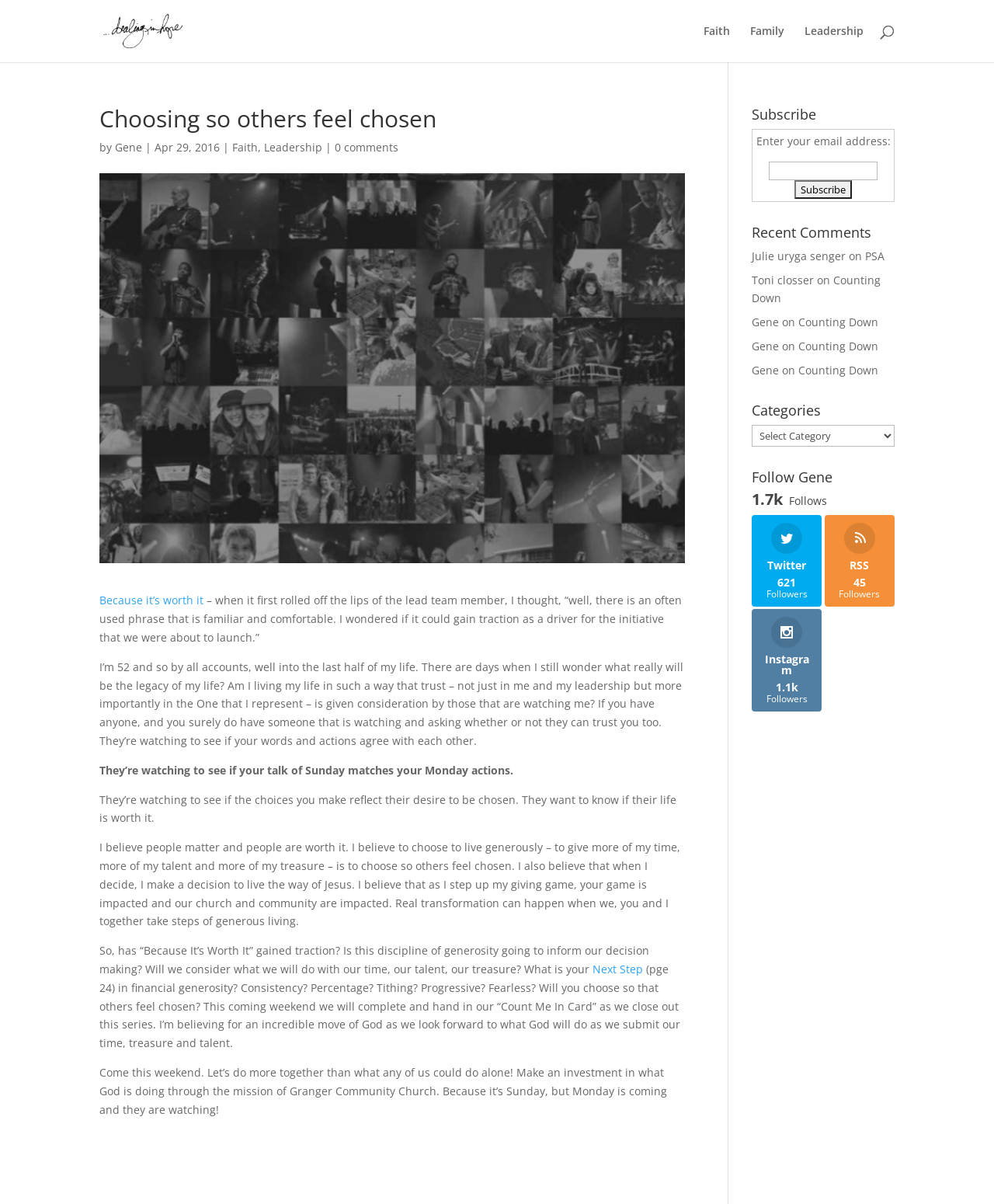What are the categories available on the website?
Based on the image, respond with a single word or phrase.

Not specified